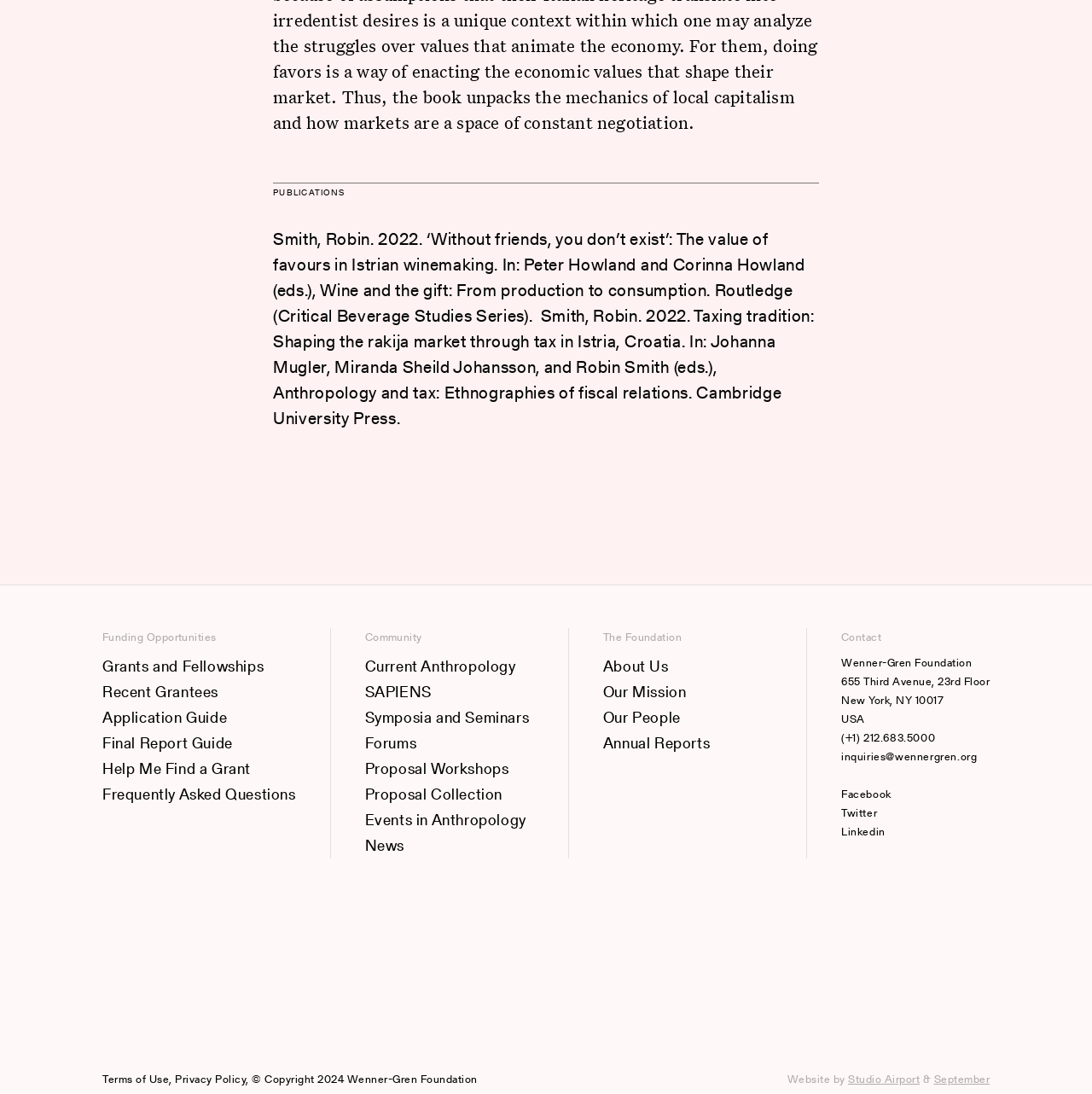Please locate the UI element described by "Help Me Find a Grant" and provide its bounding box coordinates.

[0.094, 0.691, 0.271, 0.714]